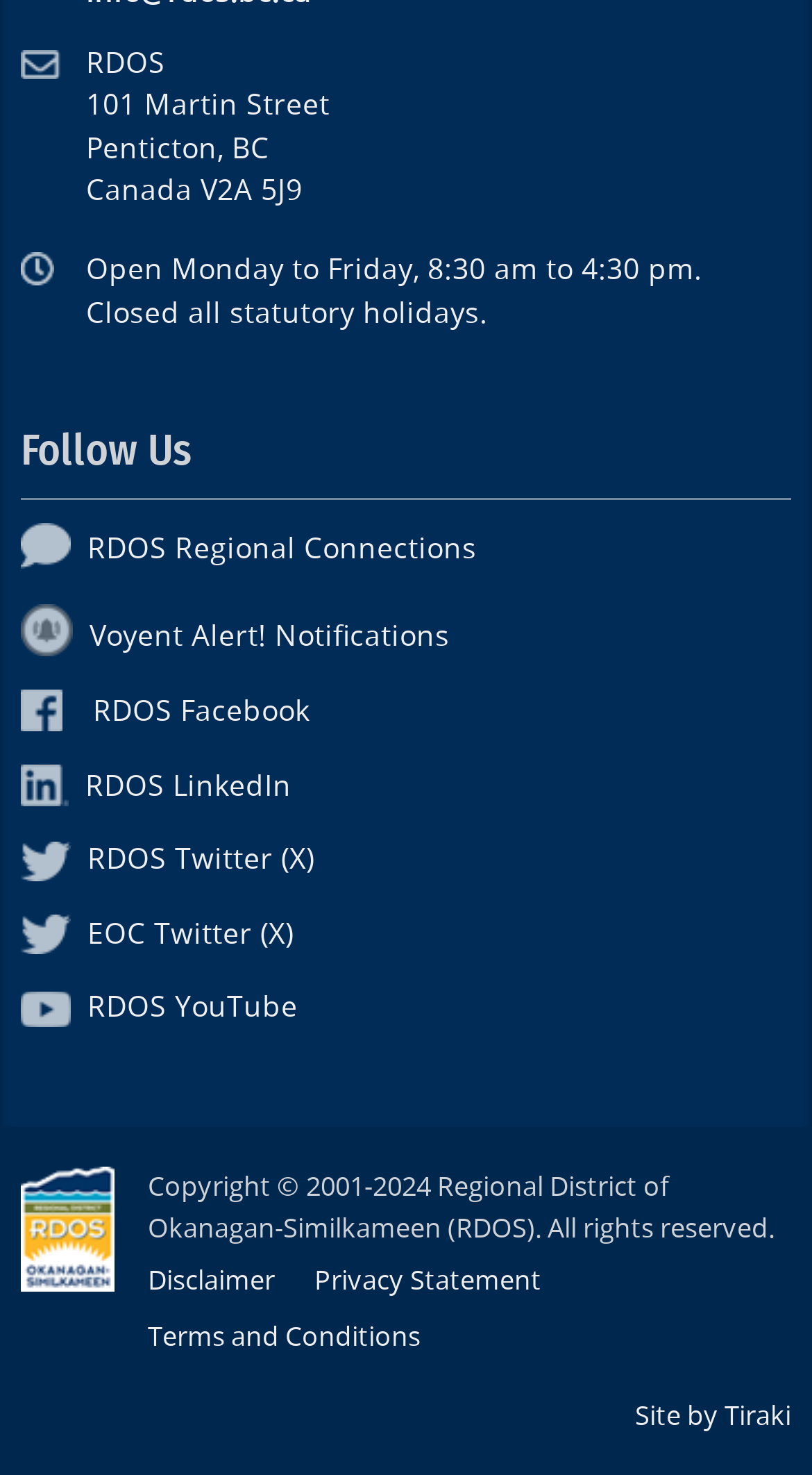What is the copyright year range of RDOS?
Please provide a comprehensive answer based on the details in the screenshot.

I found the copyright year range by reading the static text element with ID 271, which is located in the contentinfo element.